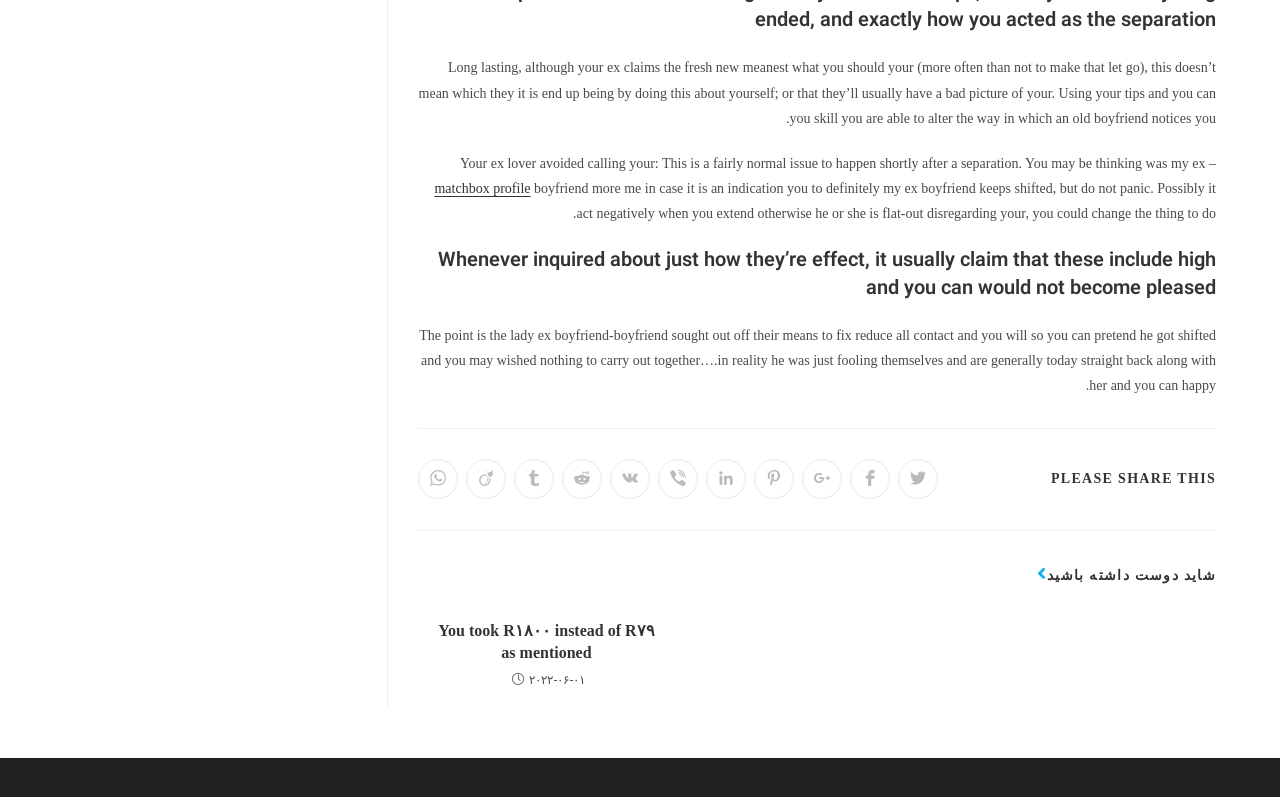Given the element description "Font Awesome", identify the bounding box of the corresponding UI element.

None